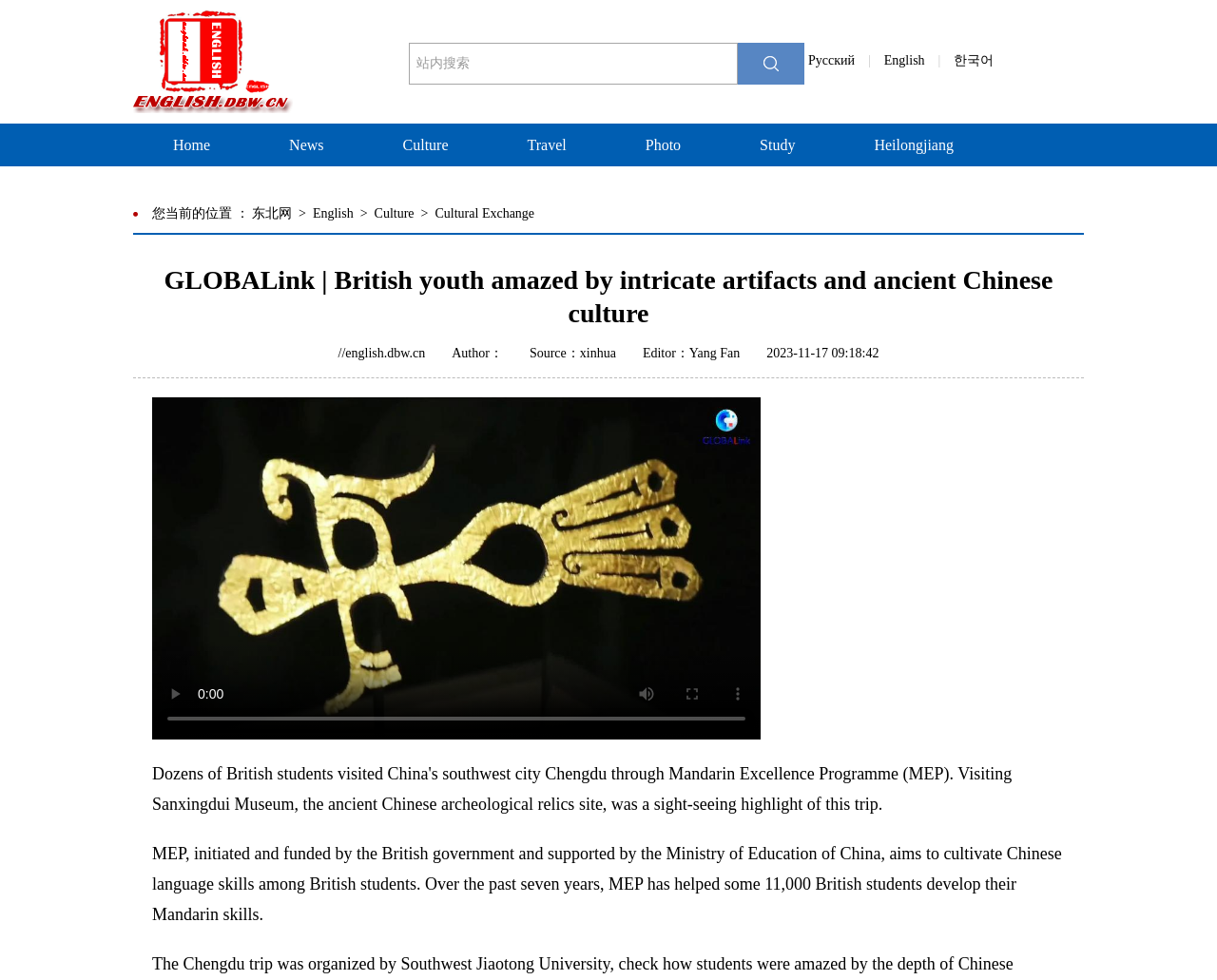Determine the bounding box coordinates of the region that needs to be clicked to achieve the task: "Play the video".

[0.125, 0.685, 0.162, 0.731]